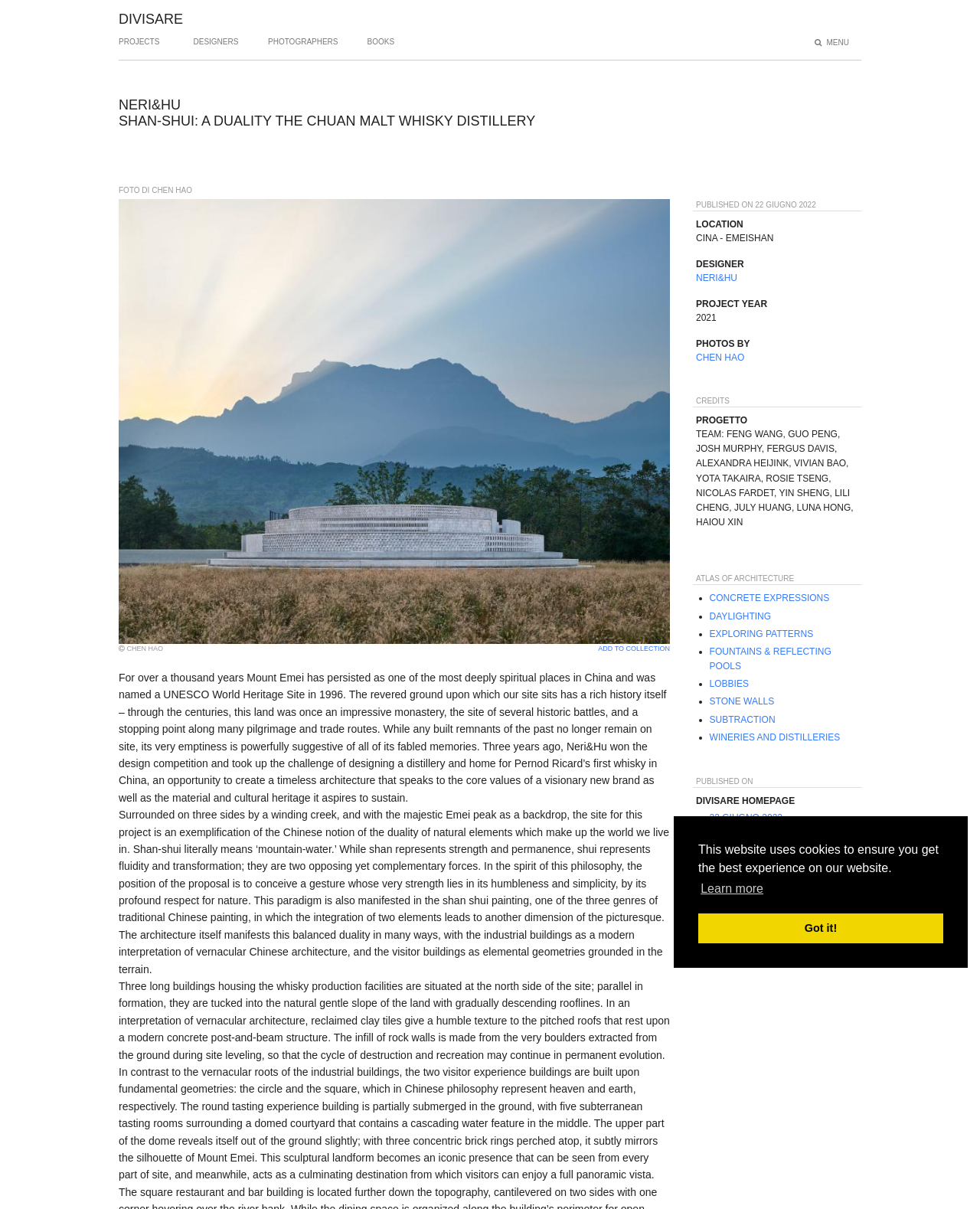Who is the photographer of the project? Observe the screenshot and provide a one-word or short phrase answer.

CHEN HAO